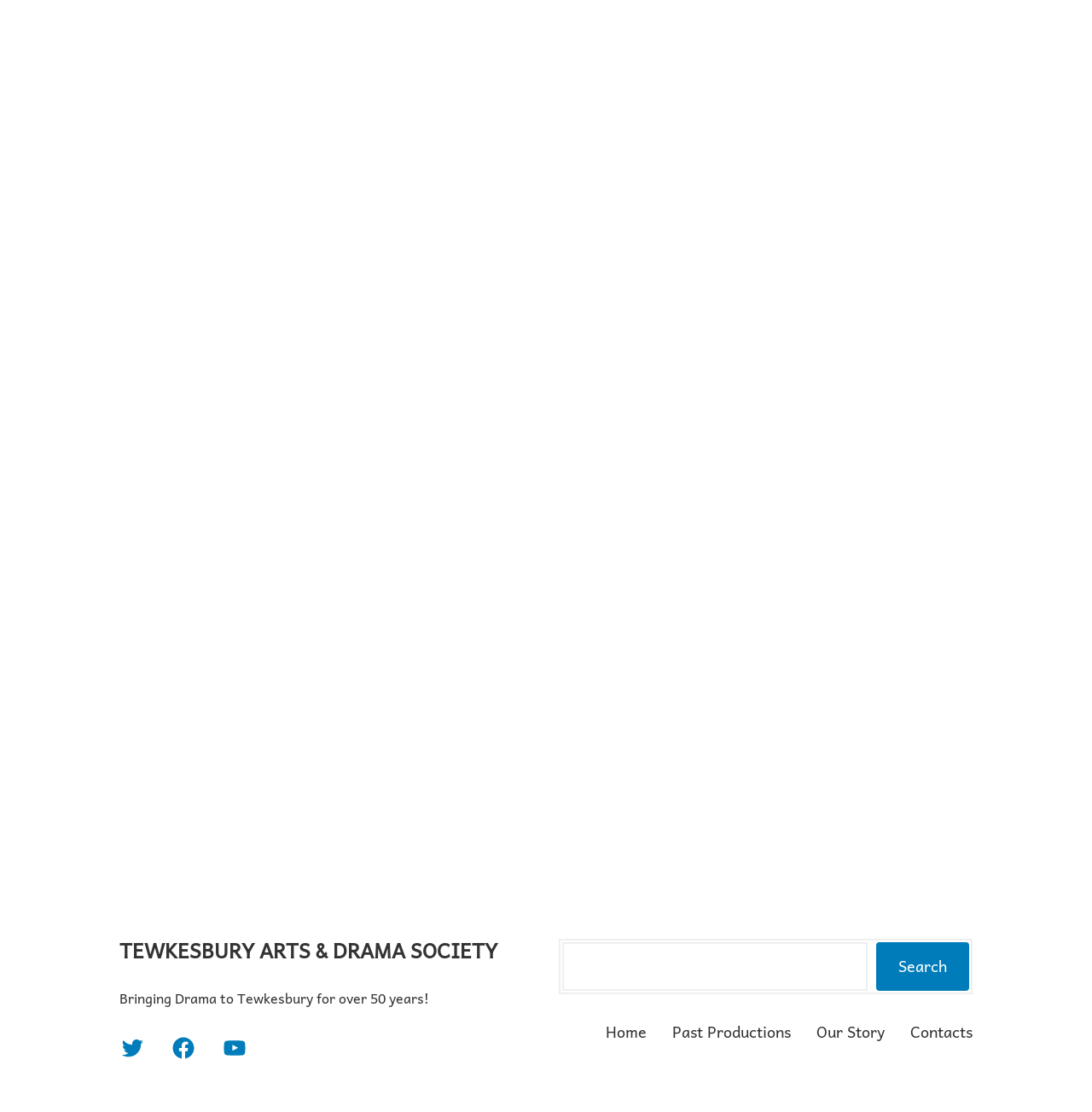What is the name of the drama society?
Carefully analyze the image and provide a thorough answer to the question.

I found the answer by looking at the heading element at the top of the webpage, which contains the text 'TEWKESBURY ARTS & DRAMA SOCIETY'.